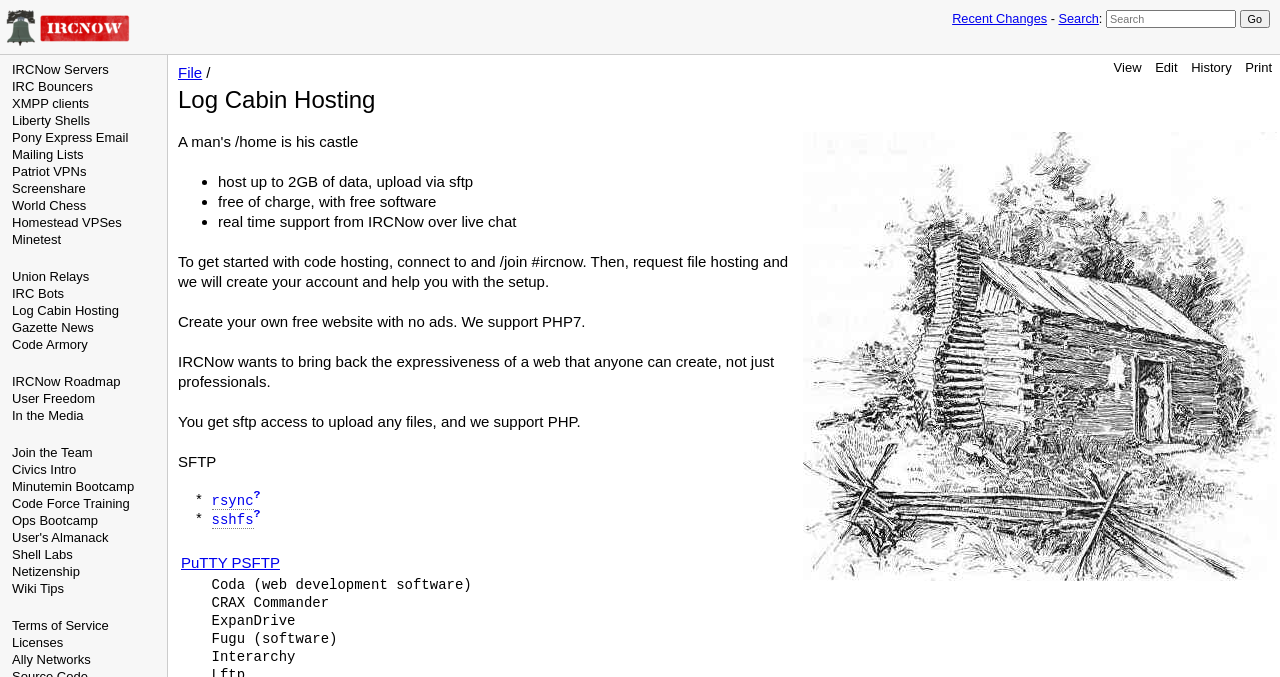What is the minimum amount of data that can be hosted?
Using the image, respond with a single word or phrase.

2GB